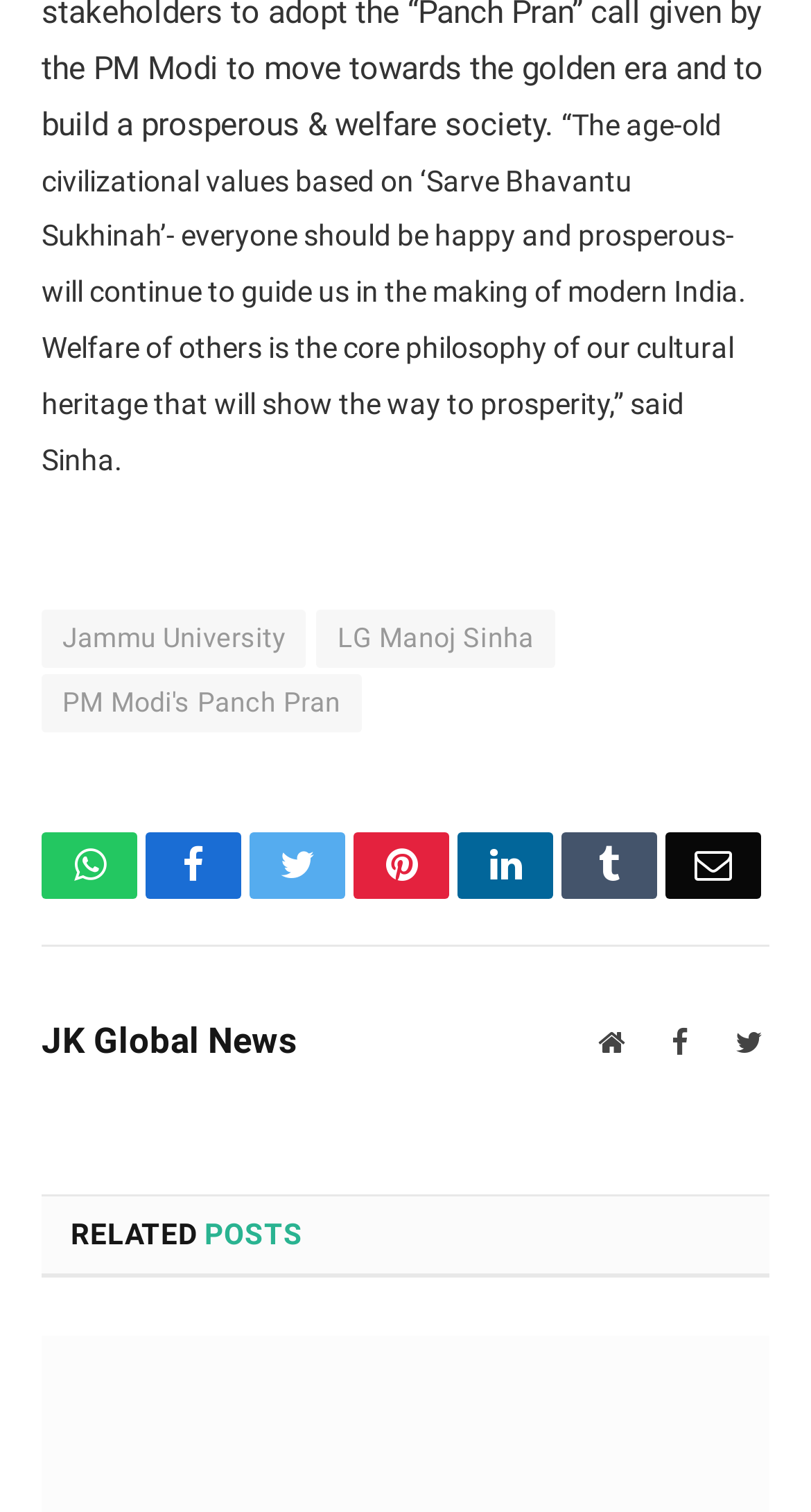Please answer the following question using a single word or phrase: What is the name of the university mentioned?

Jammu University